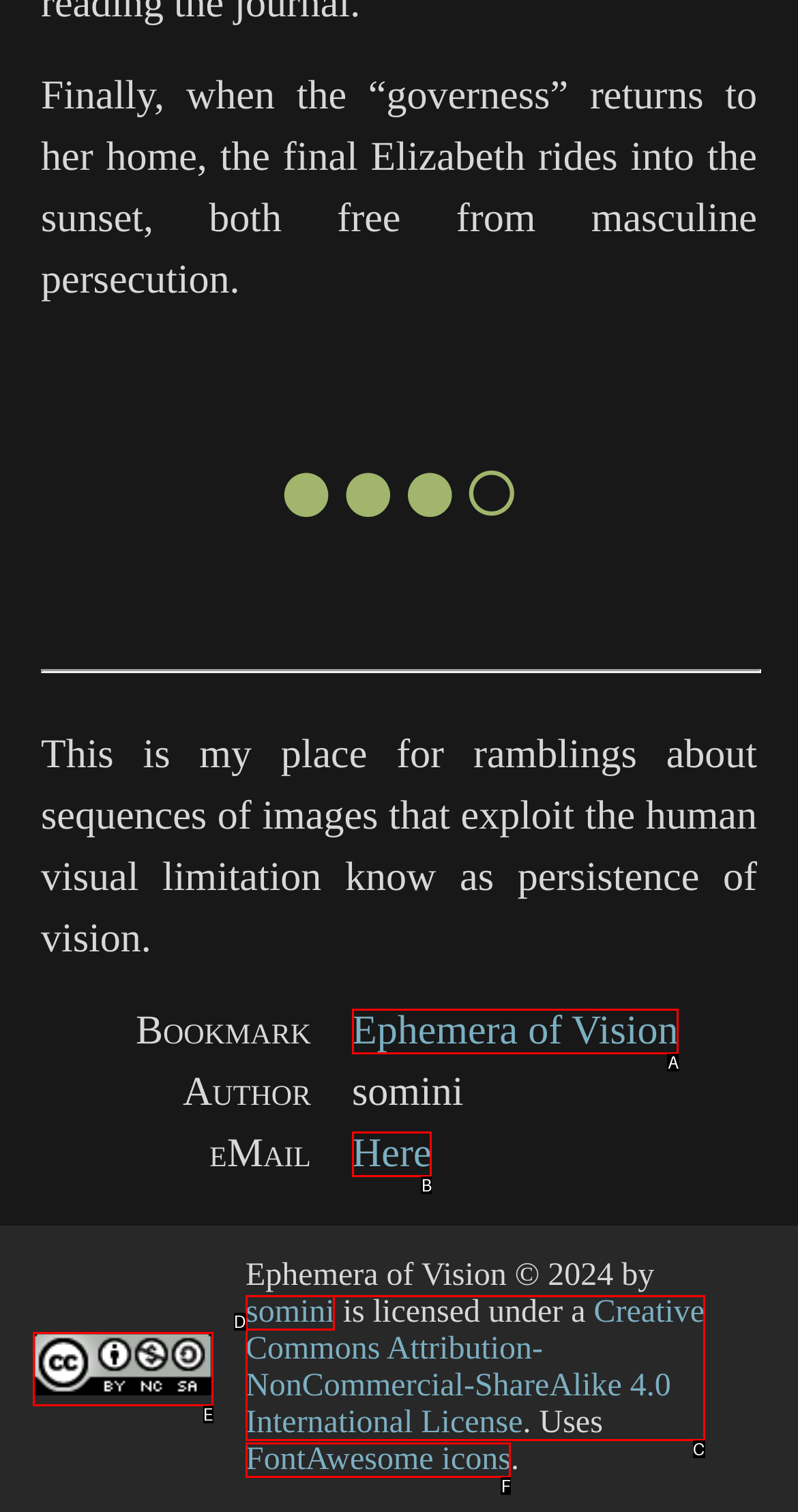Select the letter of the option that corresponds to: Ephemera of Vision
Provide the letter from the given options.

A